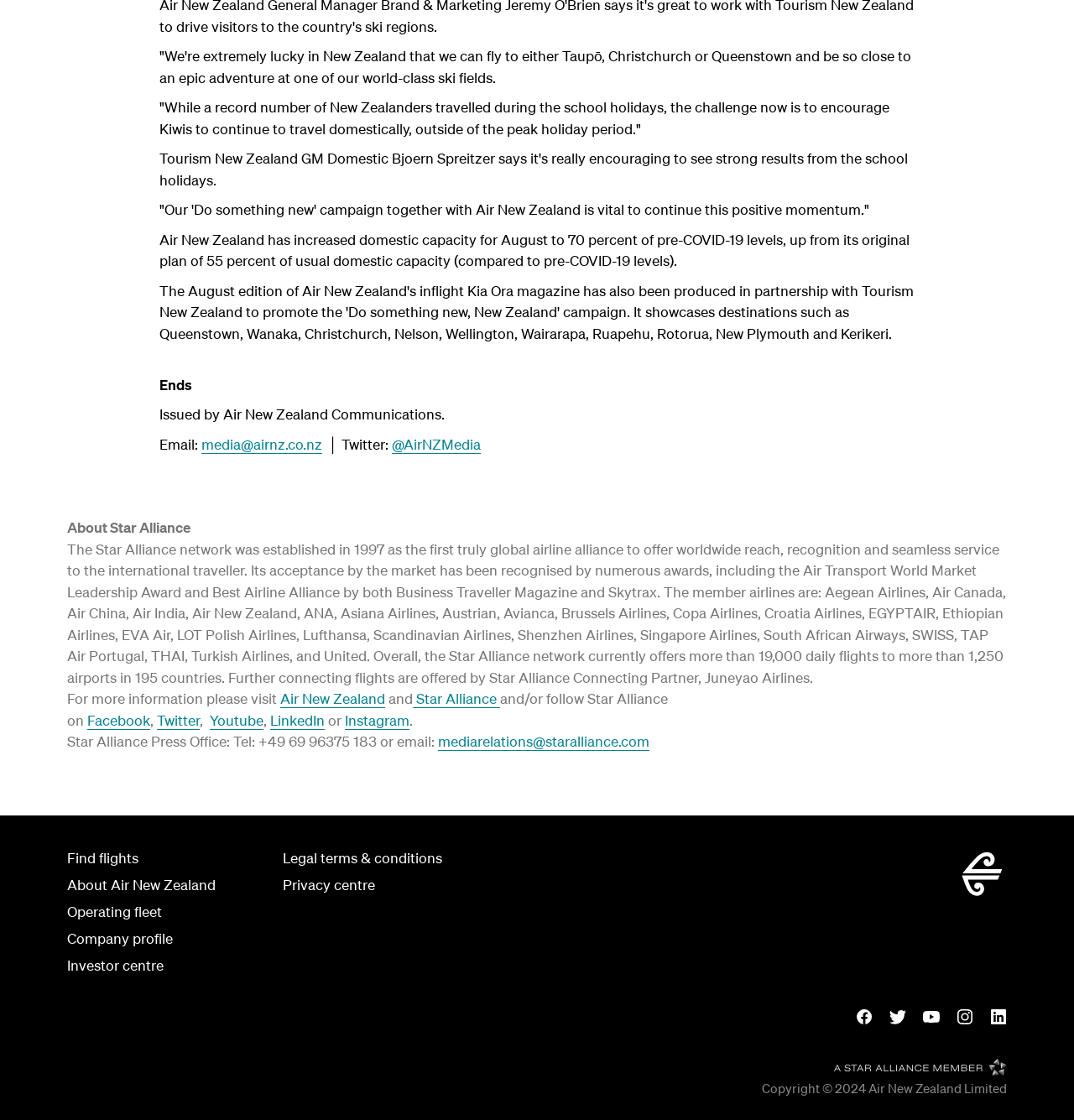Locate and provide the bounding box coordinates for the HTML element that matches this description: "About Air New Zealand".

[0.062, 0.782, 0.201, 0.799]